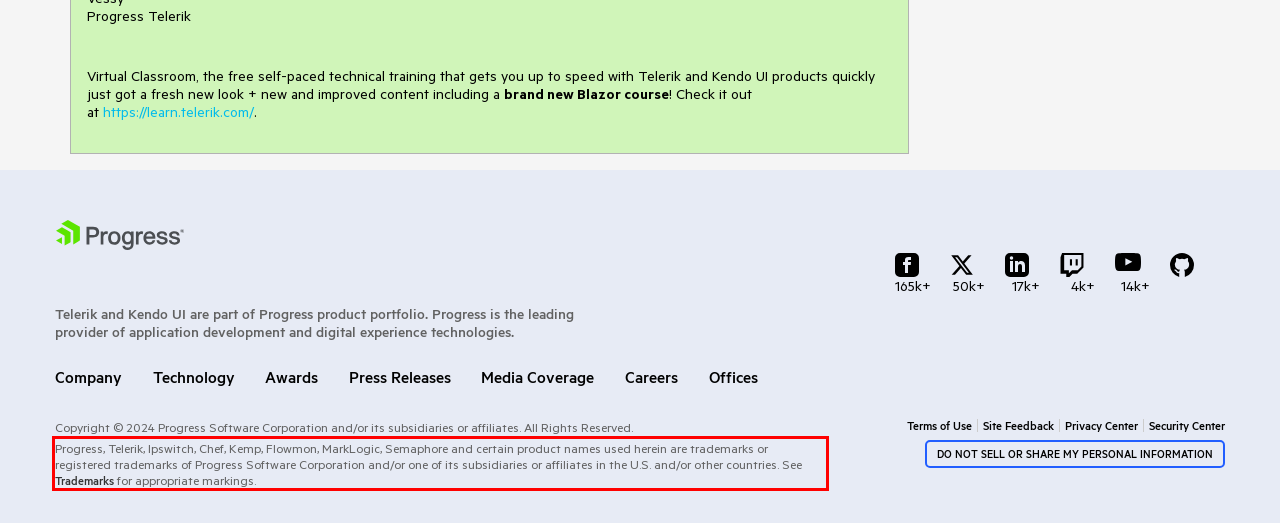Look at the screenshot of the webpage, locate the red rectangle bounding box, and generate the text content that it contains.

Progress, Telerik, Ipswitch, Chef, Kemp, Flowmon, MarkLogic, Semaphore and certain product names used herein are trademarks or registered trademarks of Progress Software Corporation and/or one of its subsidiaries or affiliates in the U.S. and/or other countries. See Trademarks for appropriate markings.